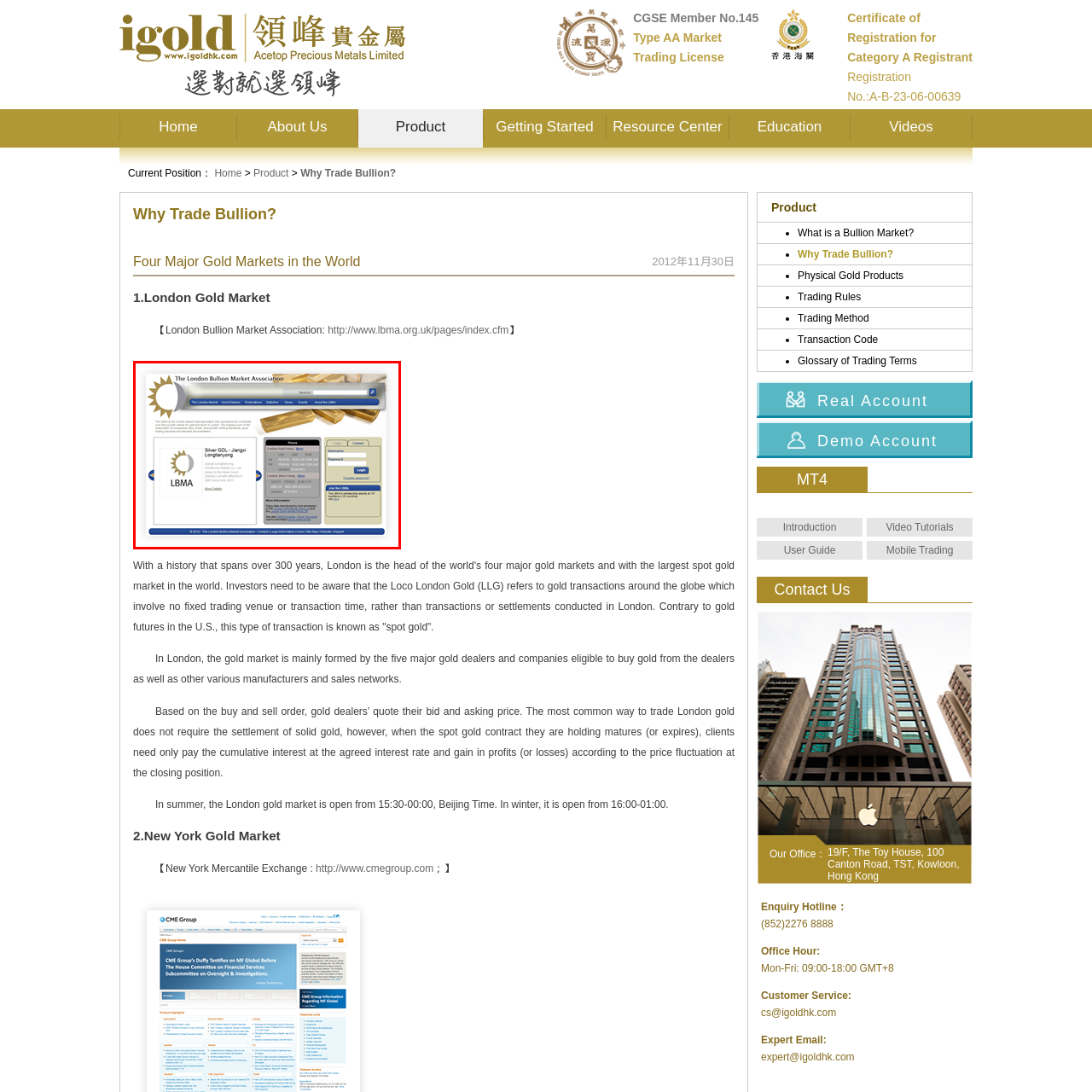Explain in detail what is depicted in the image enclosed by the red boundary.

The image depicts a web page related to the London Bullion Market Association (LBMA). It features the organization's logo prominently displayed on the left, showcasing a stylized sun emblem integrated with the letters "LBMA". The background features gold bars, highlighting the market's focus on precious metals trading. 

On the right side of the image, there are sections indicating various functionalities, such as a login area for users, as well as price listings for precious metals, suggesting that the page is a resource for traders and investors in gold and silver. The overall design combines professionalism with an emphasis on the trading of bullion, appealing to those interested in the financial aspects of the gold market.